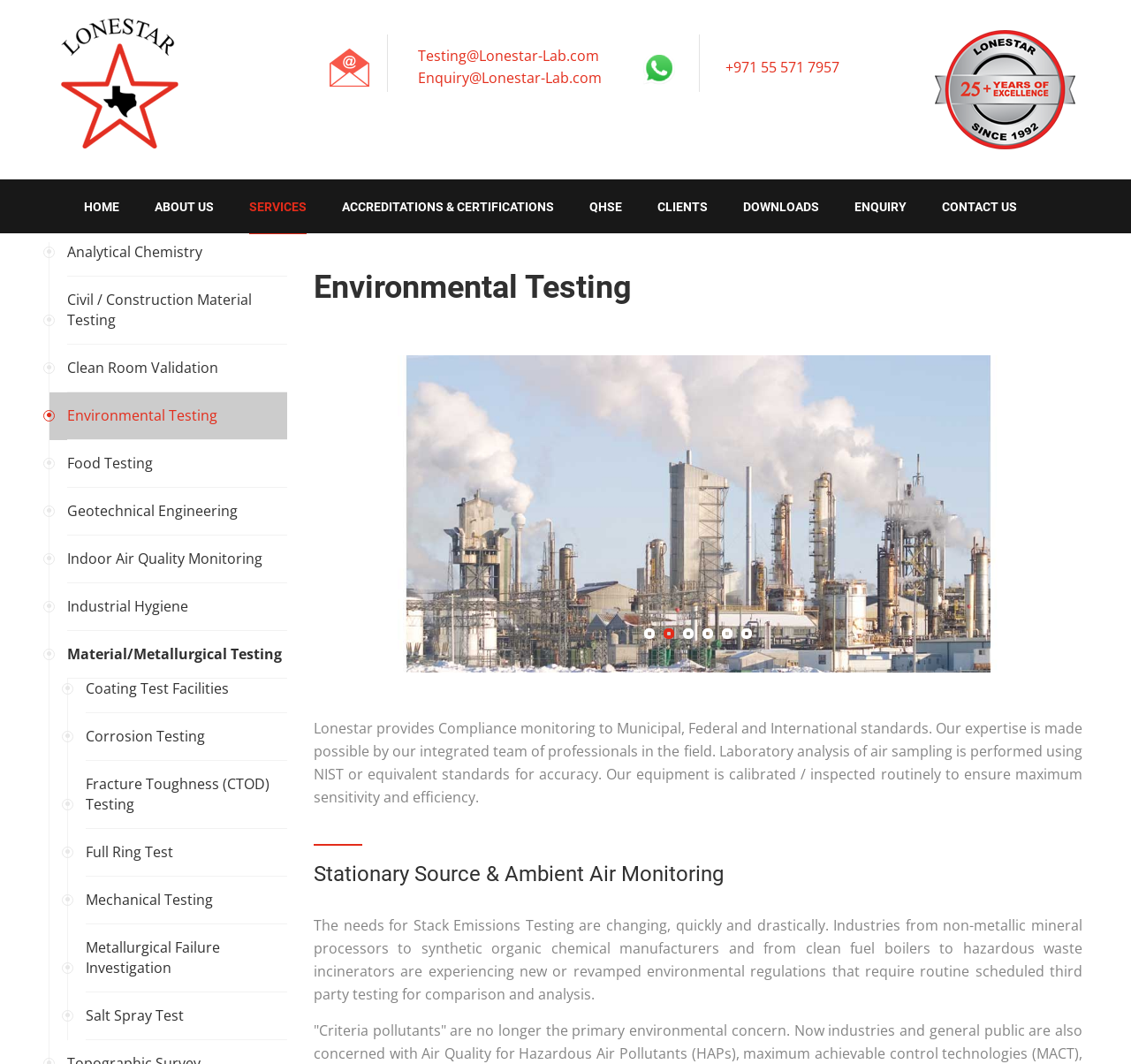Could you locate the bounding box coordinates for the section that should be clicked to accomplish this task: "Click the 'ABOUT US' link".

[0.137, 0.169, 0.189, 0.219]